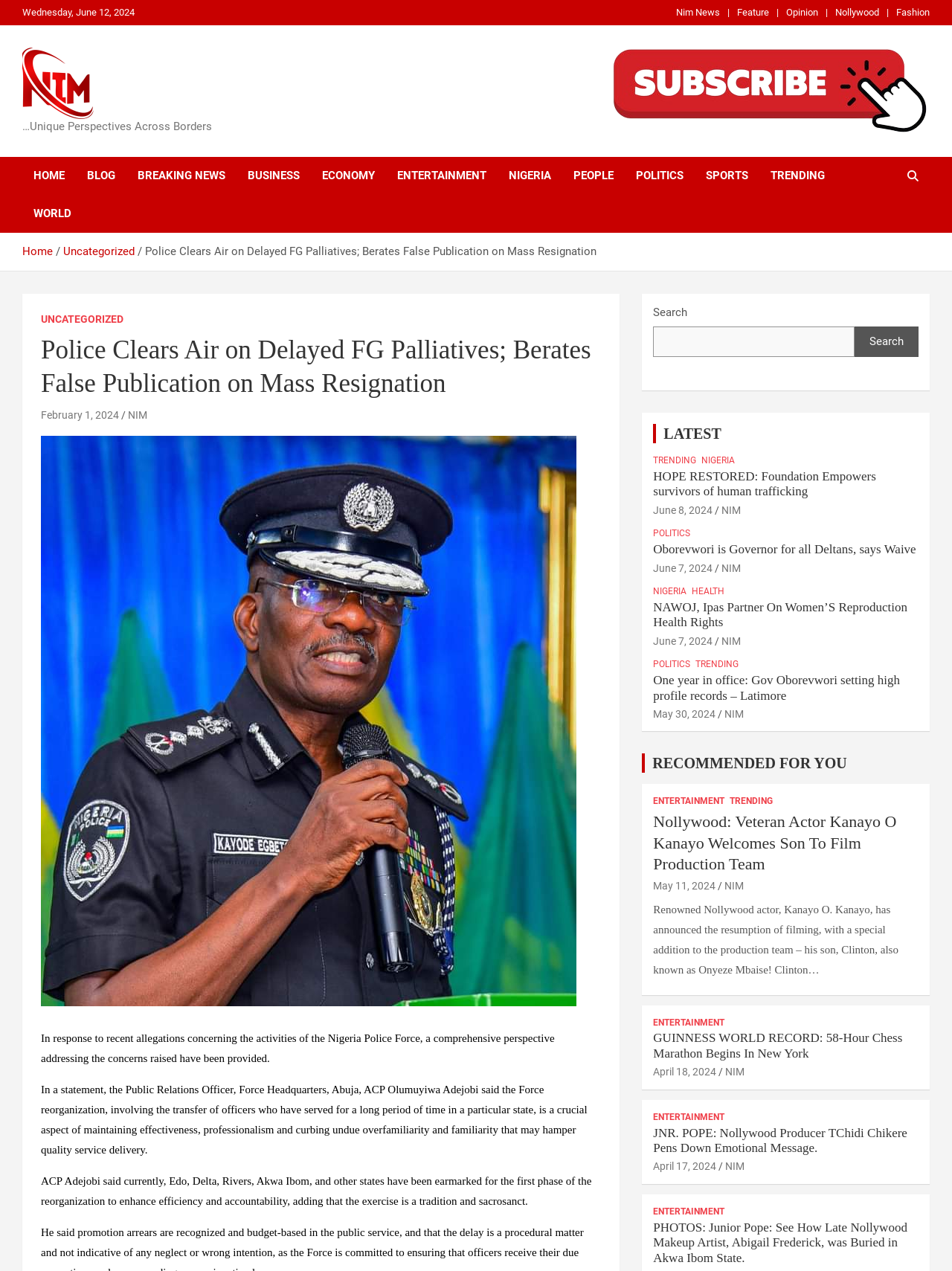Locate and generate the text content of the webpage's heading.

Police Clears Air on Delayed FG Palliatives; Berates False Publication on Mass Resignation